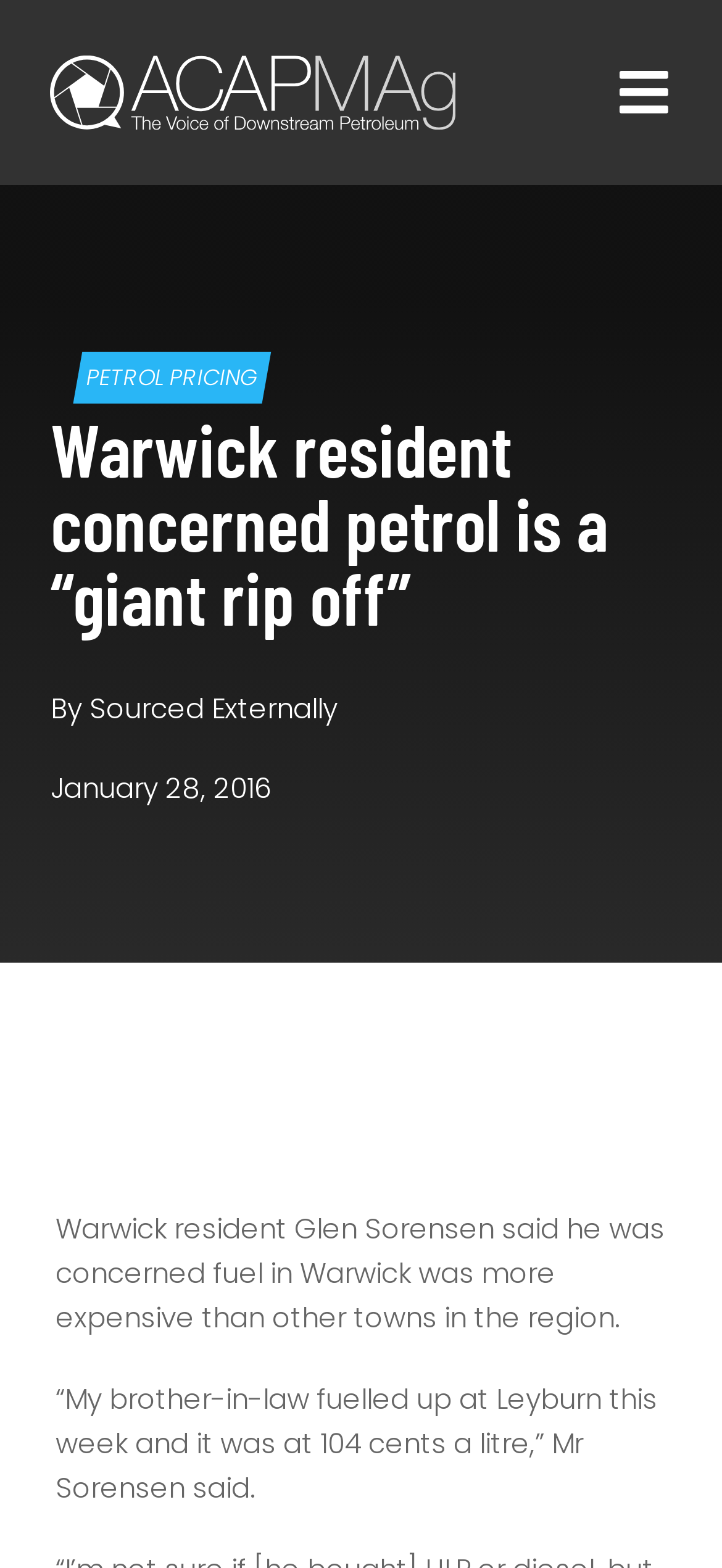Answer this question in one word or a short phrase: What is the date of the article?

28 January 2016